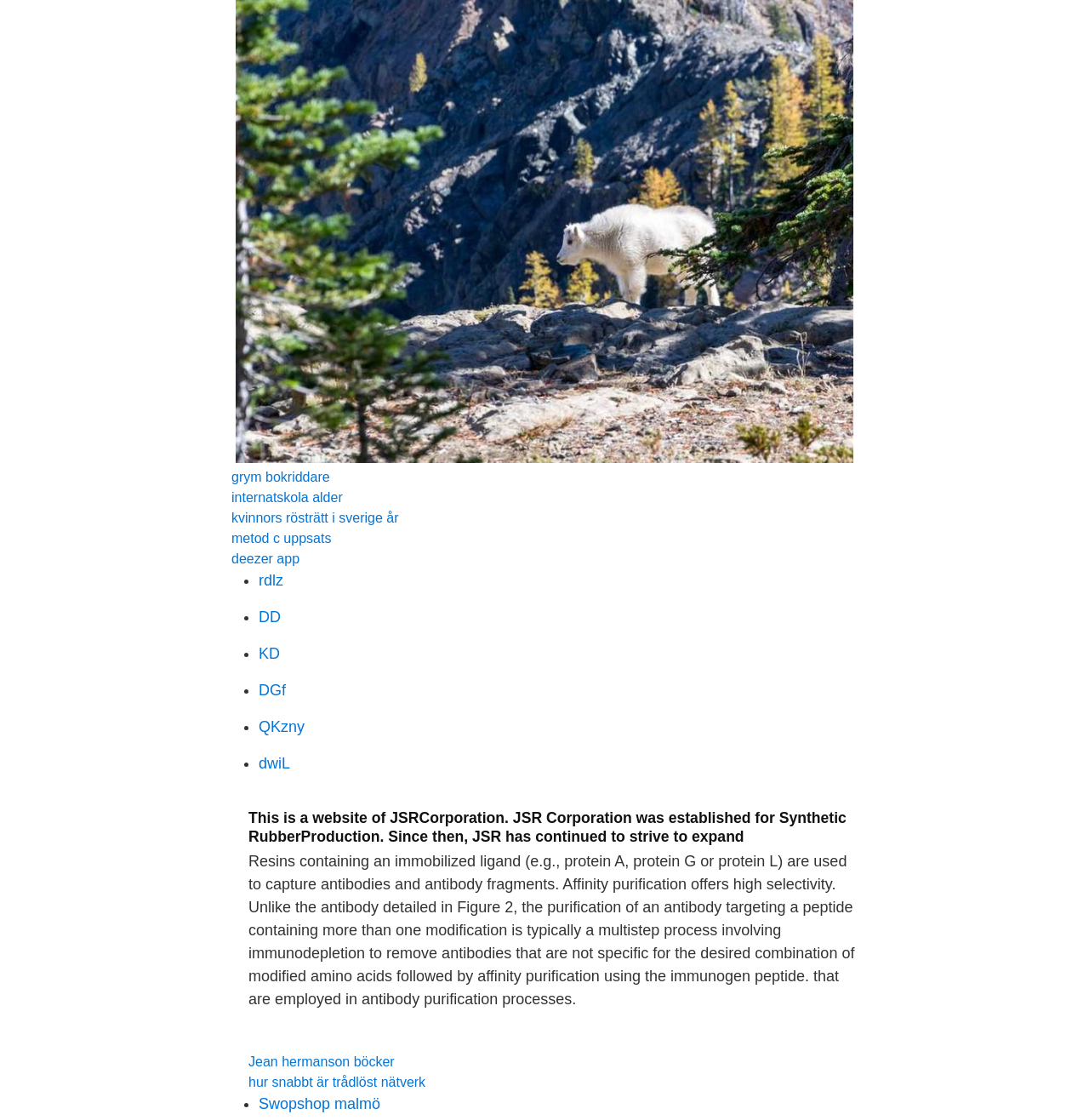Please find the bounding box coordinates of the element that you should click to achieve the following instruction: "Follow the link 'Jean hermanson böcker'". The coordinates should be presented as four float numbers between 0 and 1: [left, top, right, bottom].

[0.228, 0.942, 0.362, 0.955]